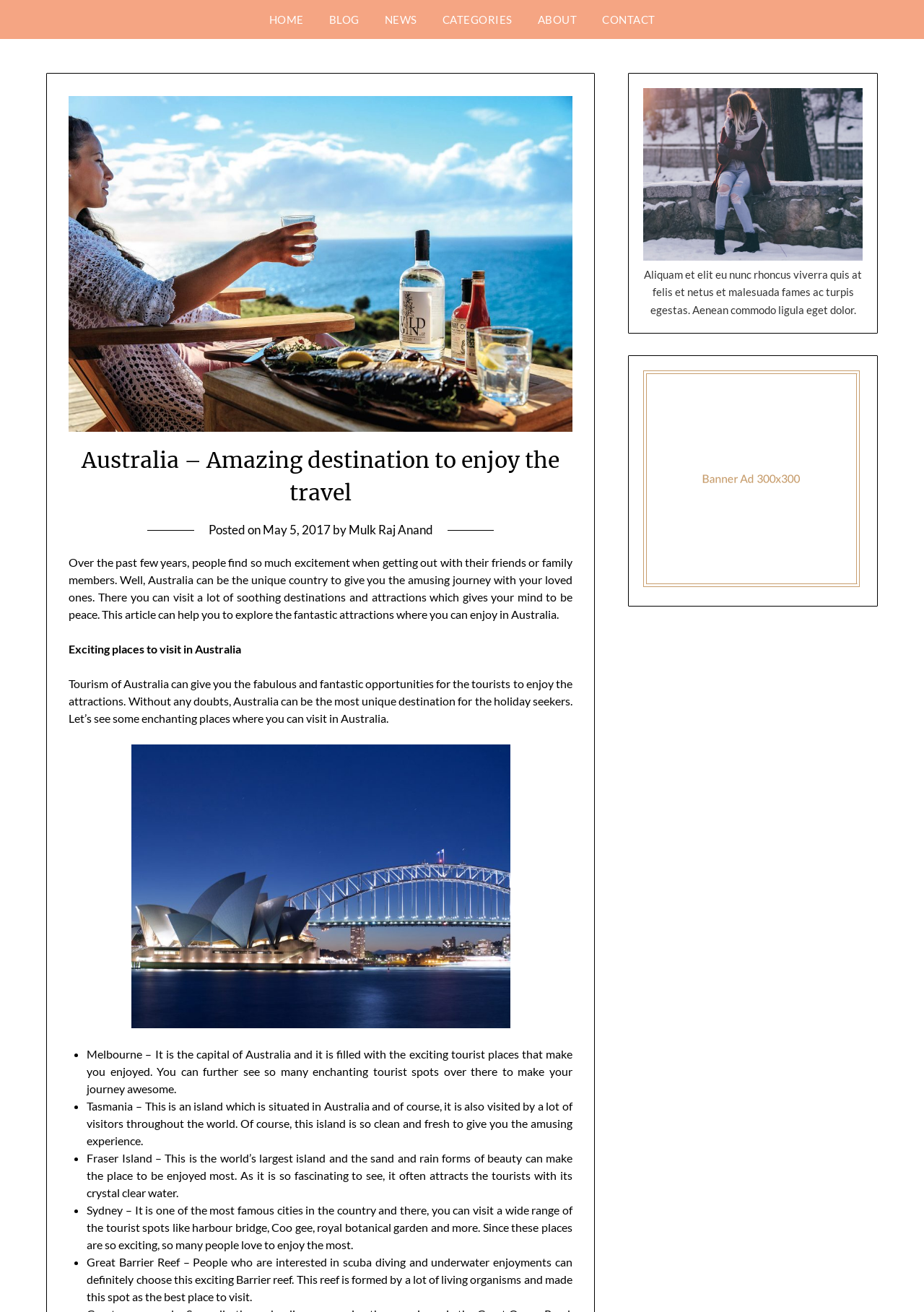Locate the primary headline on the webpage and provide its text.

Australia – Amazing destination to enjoy the travel